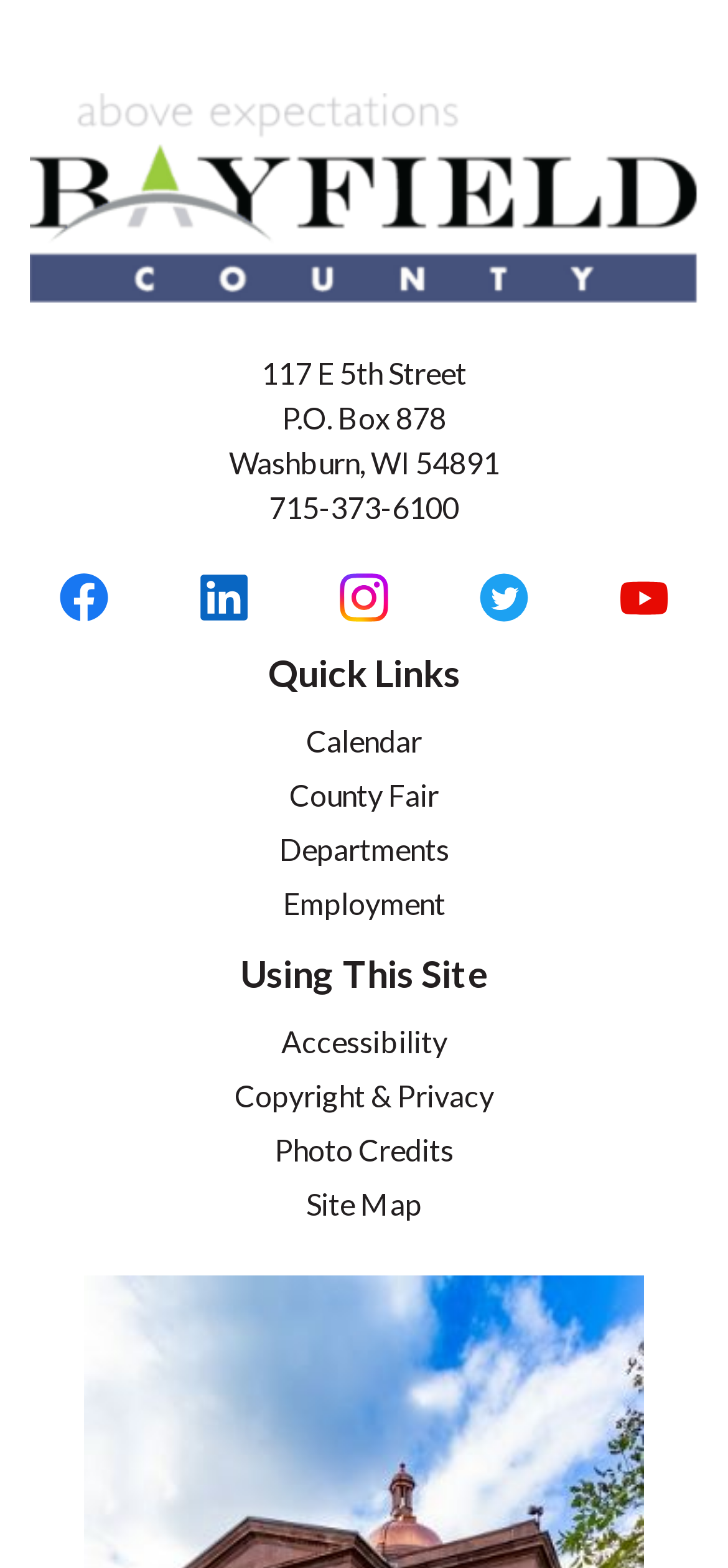Please determine the bounding box coordinates of the element to click in order to execute the following instruction: "Call 715-373-6100". The coordinates should be four float numbers between 0 and 1, specified as [left, top, right, bottom].

[0.369, 0.311, 0.631, 0.334]